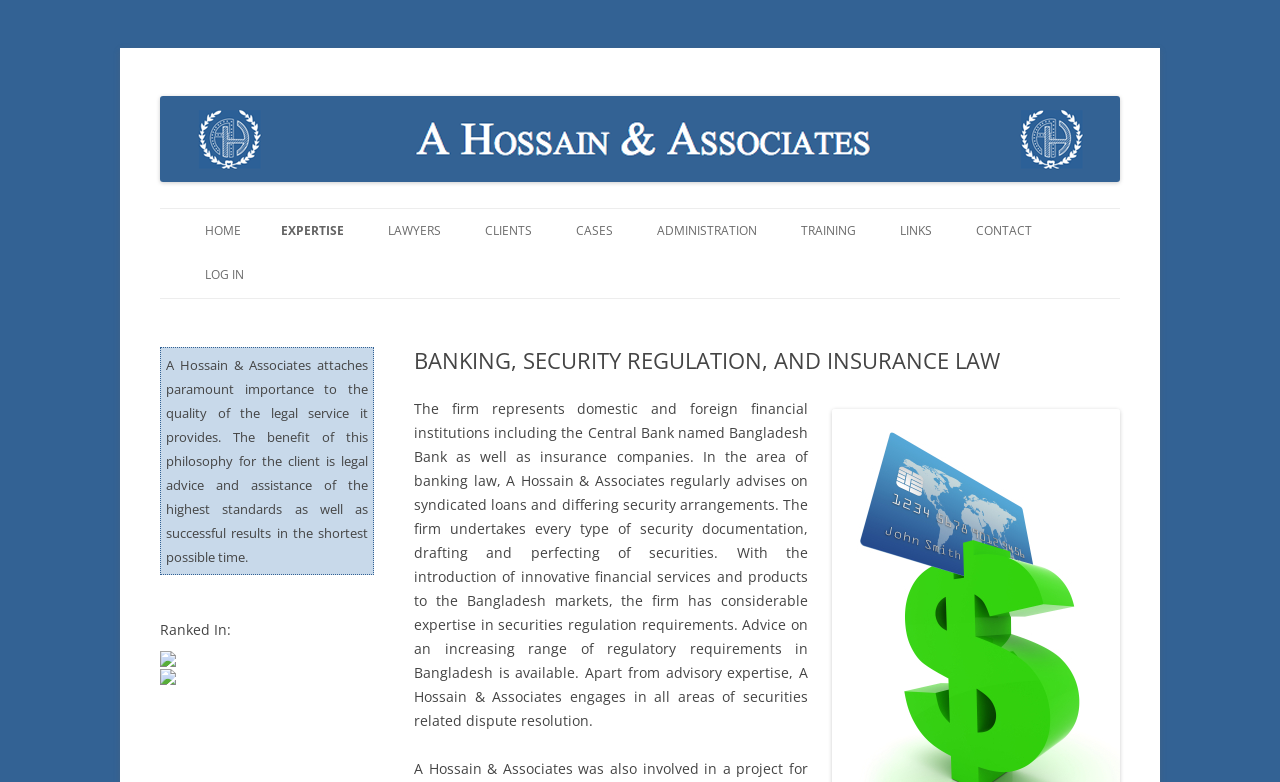What type of institutions does the firm represent?
Provide a detailed answer to the question, using the image to inform your response.

The firm's description mentions that it represents 'domestic and foreign financial institutions including the Central Bank named Bangladesh Bank as well as insurance companies', which indicates the type of institutions the firm represents.